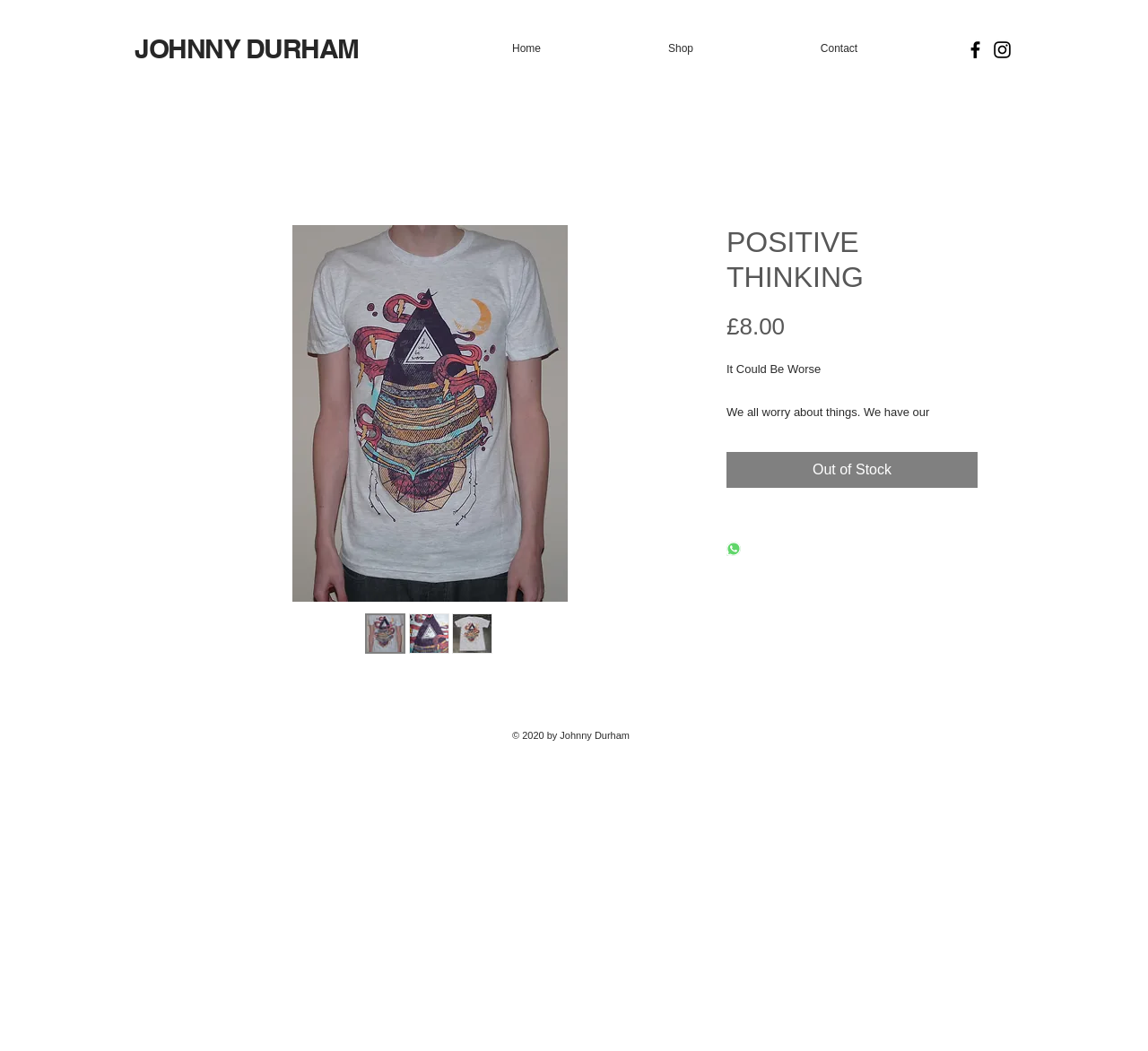Respond to the question below with a single word or phrase:
What social media platform is represented by the second icon in the social bar?

Instagram